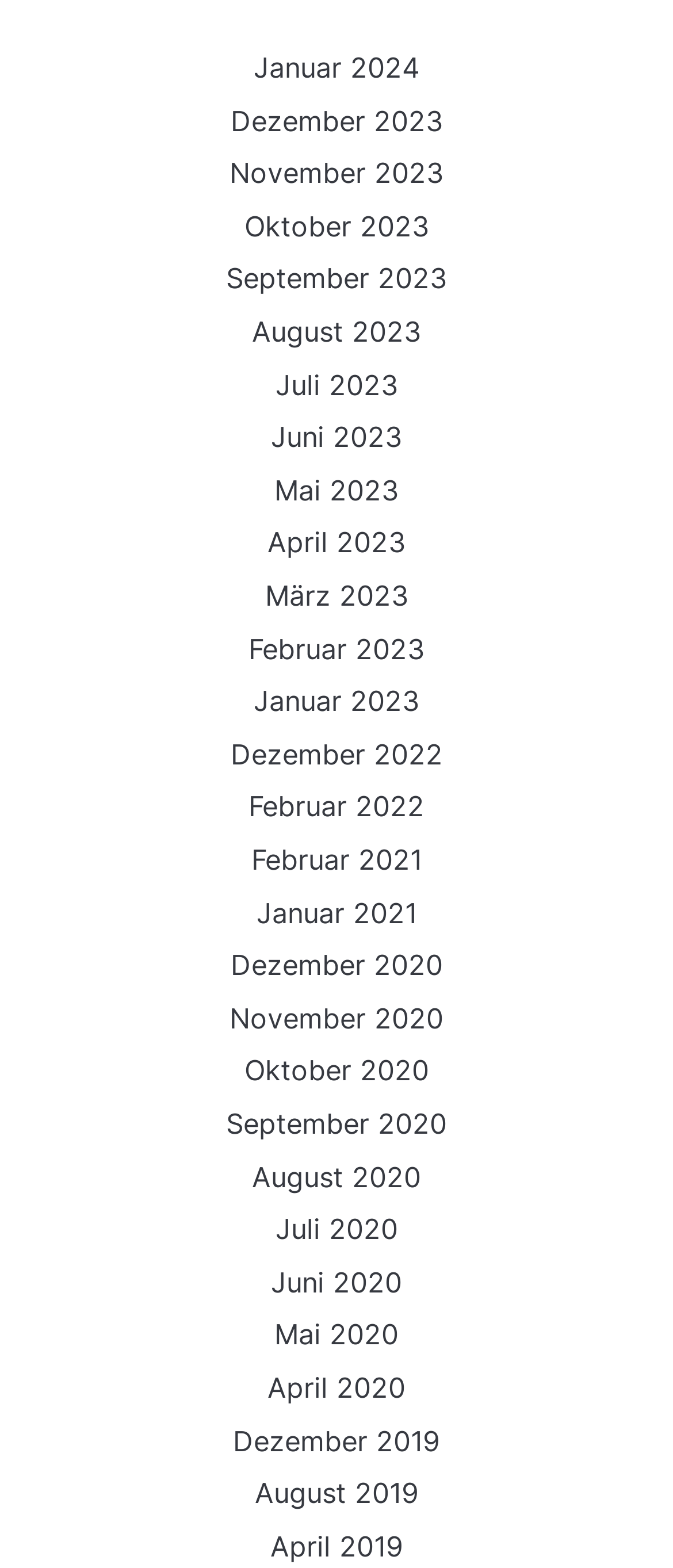What is the pattern of the links?
Look at the image and provide a detailed response to the question.

By analyzing the list of links, I noticed that they are listed in reverse chronological order, with the most recent months at the top and the oldest months at the bottom, and each month is represented by a link.